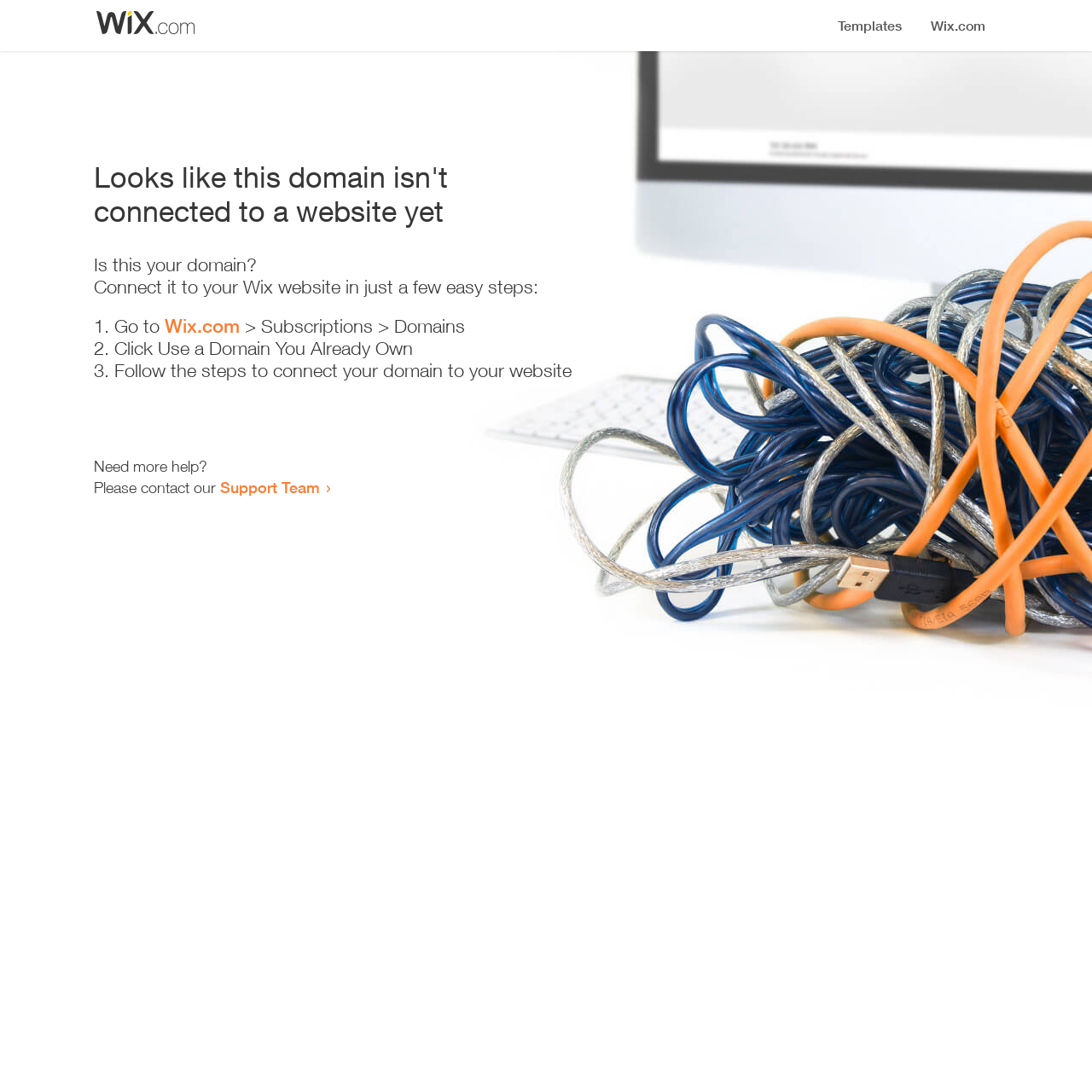Where can the user go to connect their domain to their website?
Provide an in-depth and detailed answer to the question.

The webpage suggests going to Wix.com to connect the domain to the website, as mentioned in the link 'Wix.com' under the step 'Go to'.